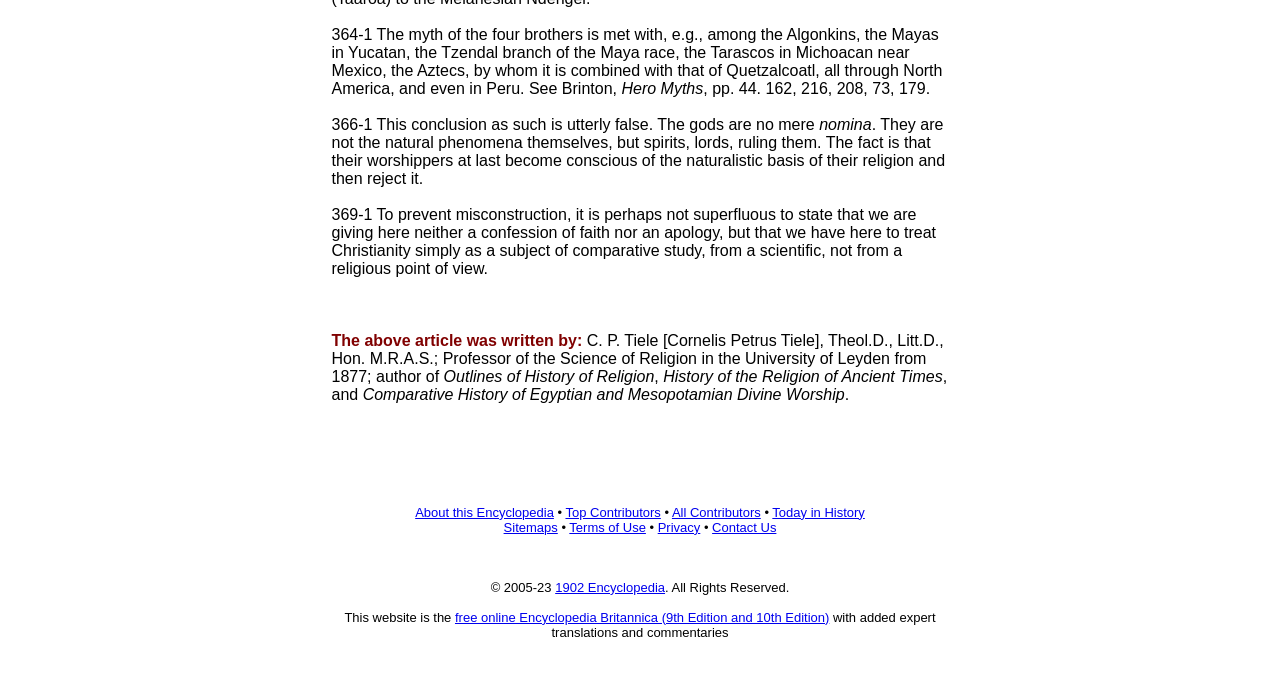Extract the bounding box coordinates for the UI element described as: "1902 Encyclopedia".

[0.434, 0.829, 0.52, 0.851]